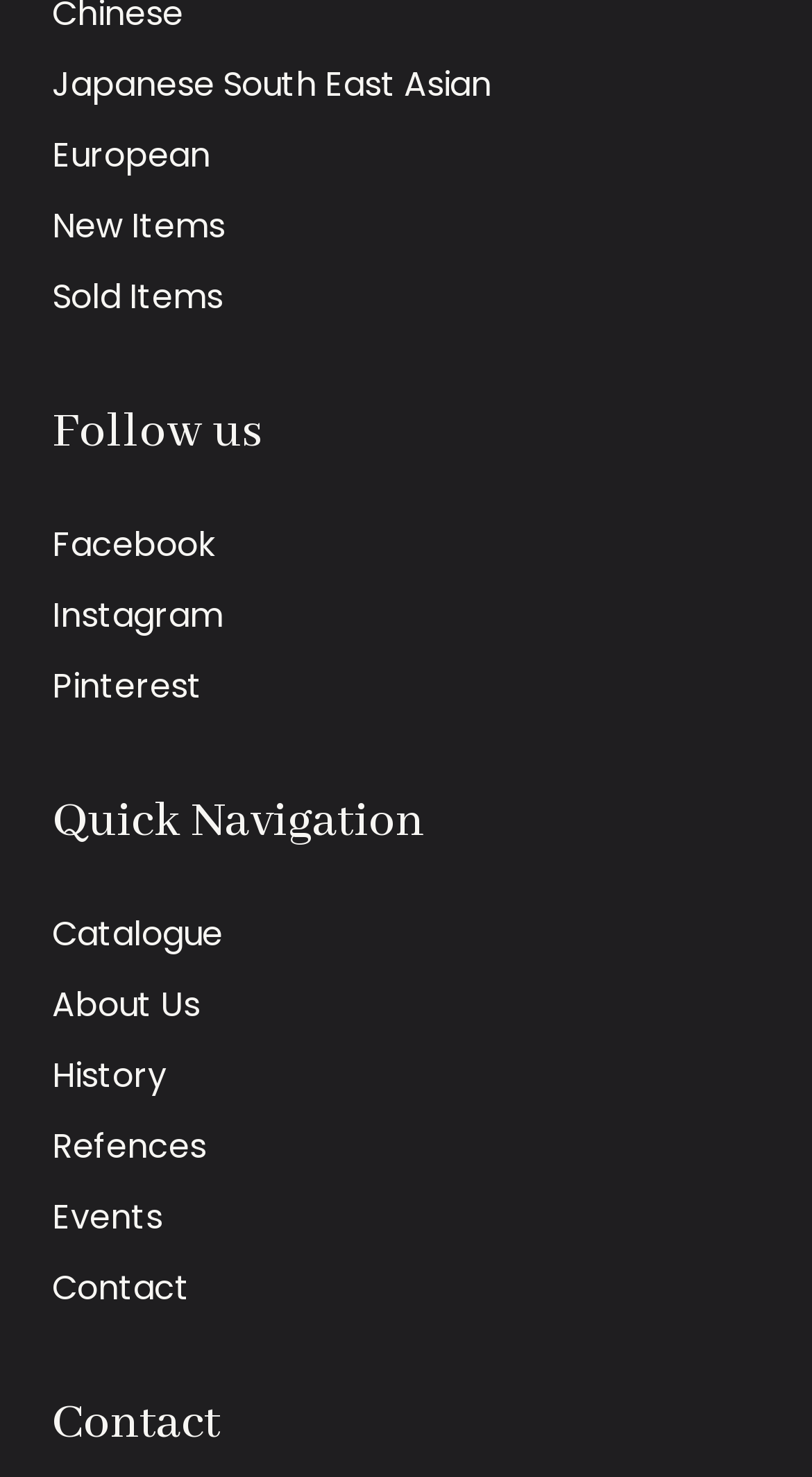Identify the bounding box coordinates of the area you need to click to perform the following instruction: "Learn about the company's history".

[0.064, 0.711, 0.205, 0.744]